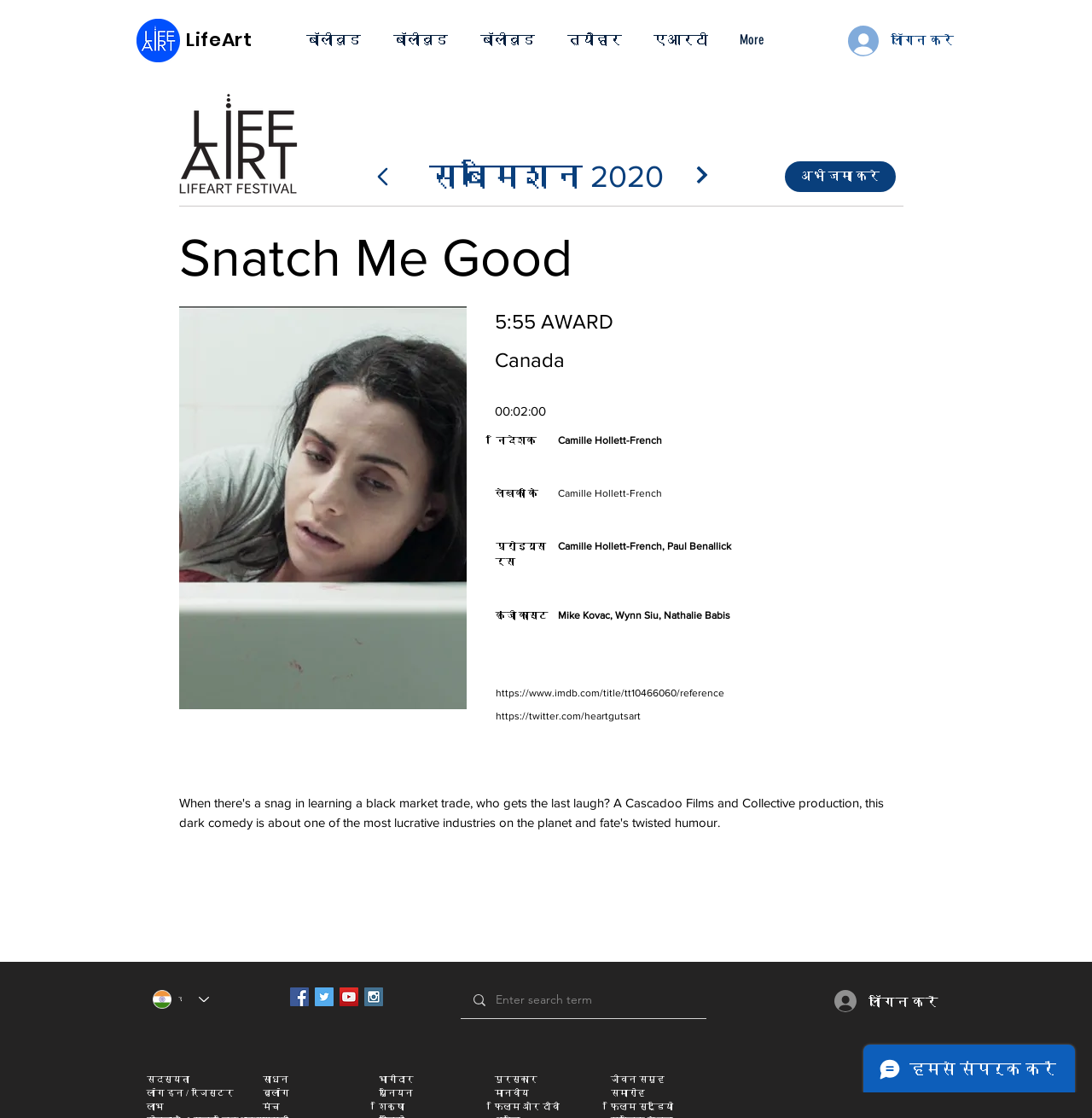Identify the bounding box coordinates for the element that needs to be clicked to fulfill this instruction: "Toggle main navigation". Provide the coordinates in the format of four float numbers between 0 and 1: [left, top, right, bottom].

None